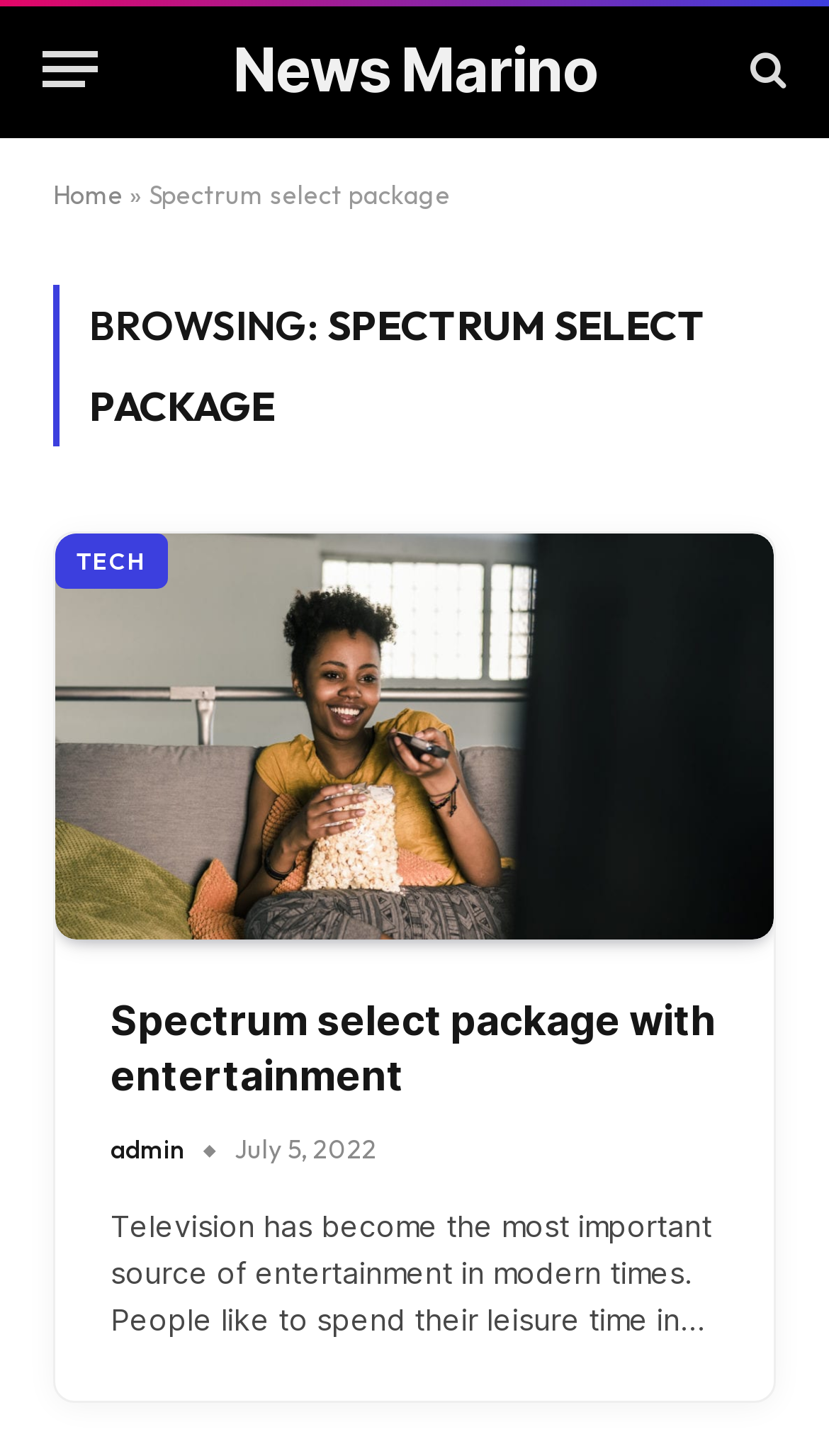Pinpoint the bounding box coordinates of the element to be clicked to execute the instruction: "view wishlist".

None